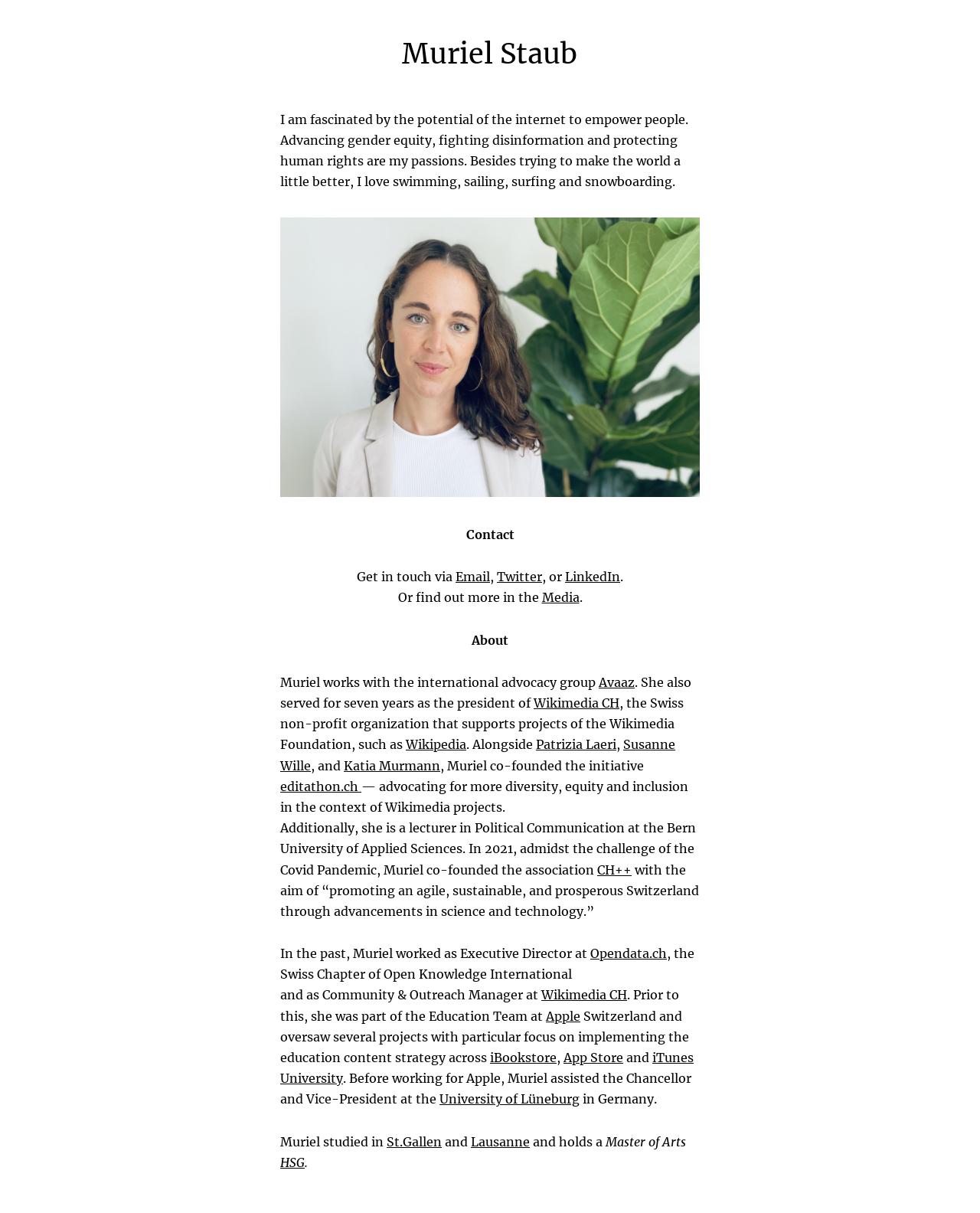Using floating point numbers between 0 and 1, provide the bounding box coordinates in the format (top-left x, top-left y, bottom-right x, bottom-right y). Locate the UI element described here: Global Land Outlook report

None